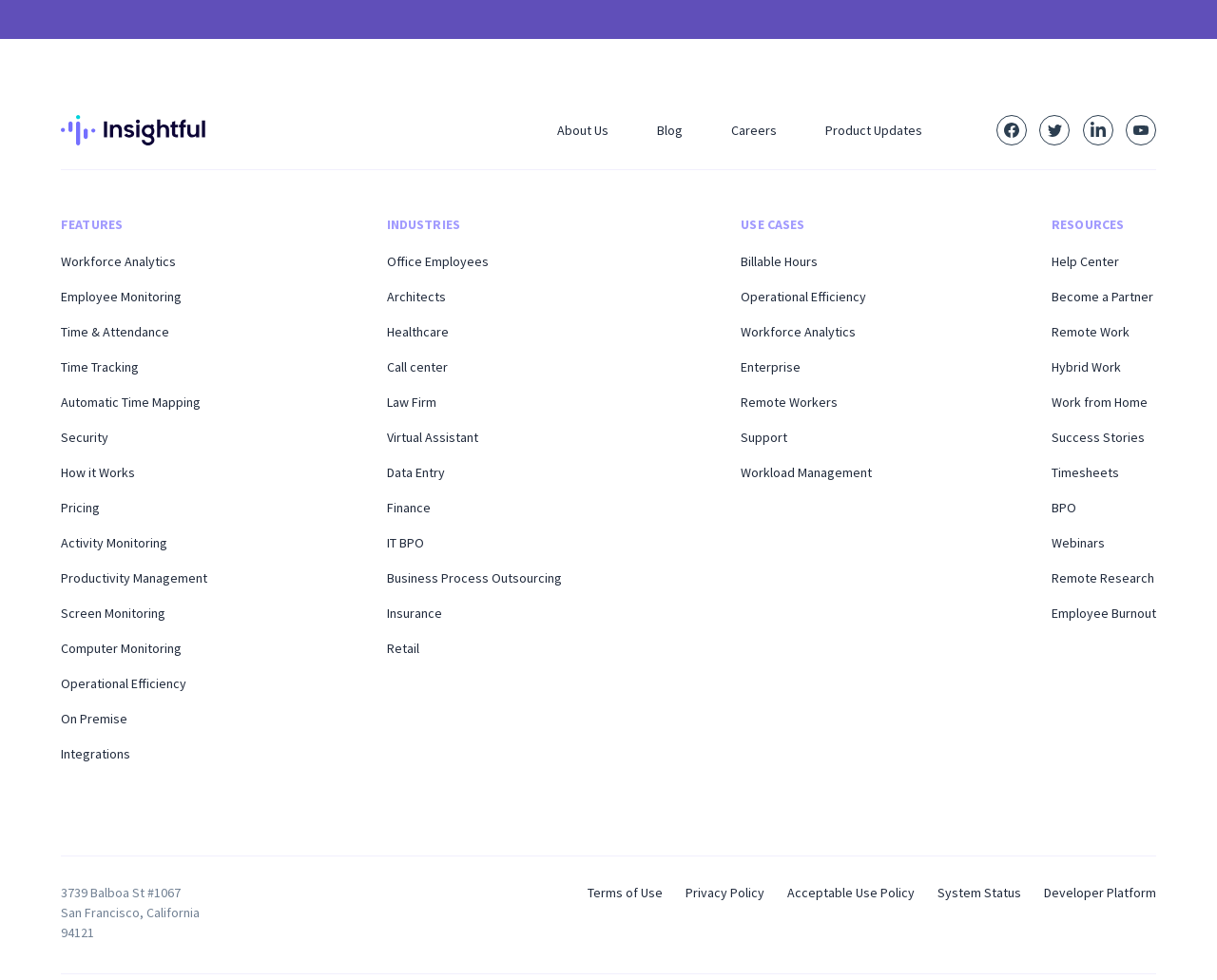Extract the bounding box coordinates for the UI element described as: "aria-label="Connect with us on LinkedIn"".

[0.89, 0.118, 0.915, 0.149]